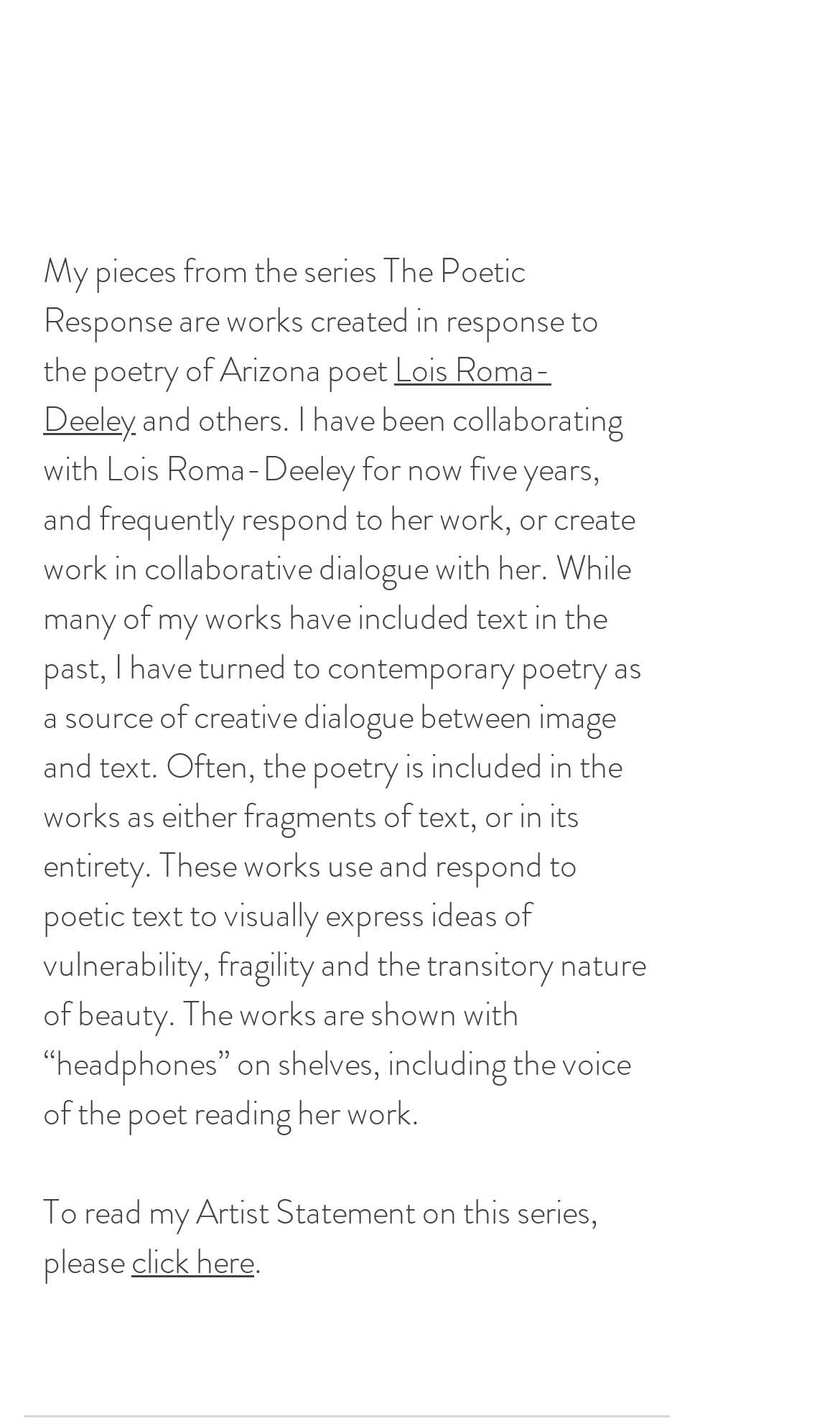Using the webpage screenshot, find the UI element described by click here. Provide the bounding box coordinates in the format (top-left x, top-left y, bottom-right x, bottom-right y), ensuring all values are floating point numbers between 0 and 1.

[0.156, 0.867, 0.303, 0.902]